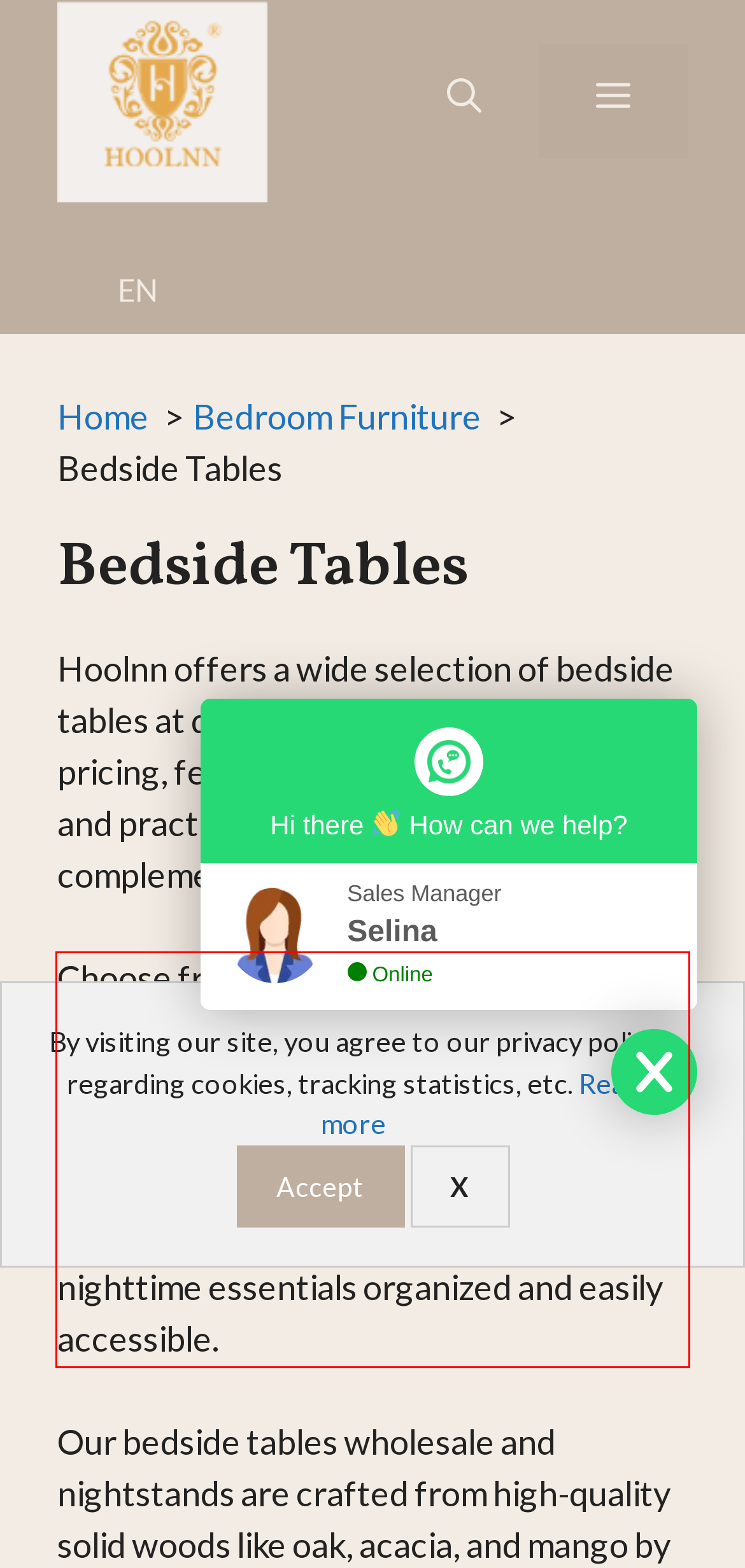Analyze the screenshot of a webpage where a red rectangle is bounding a UI element. Extract and generate the text content within this red bounding box.

Choose from a range of sizes, shapes, and finishes – like classic wood grains, painted colors, and distressed styles – to match your existing decor. Bedside tables with drawers, shelves, and cabinet storage keep your books, lamp, phone, and other nighttime essentials organized and easily accessible.